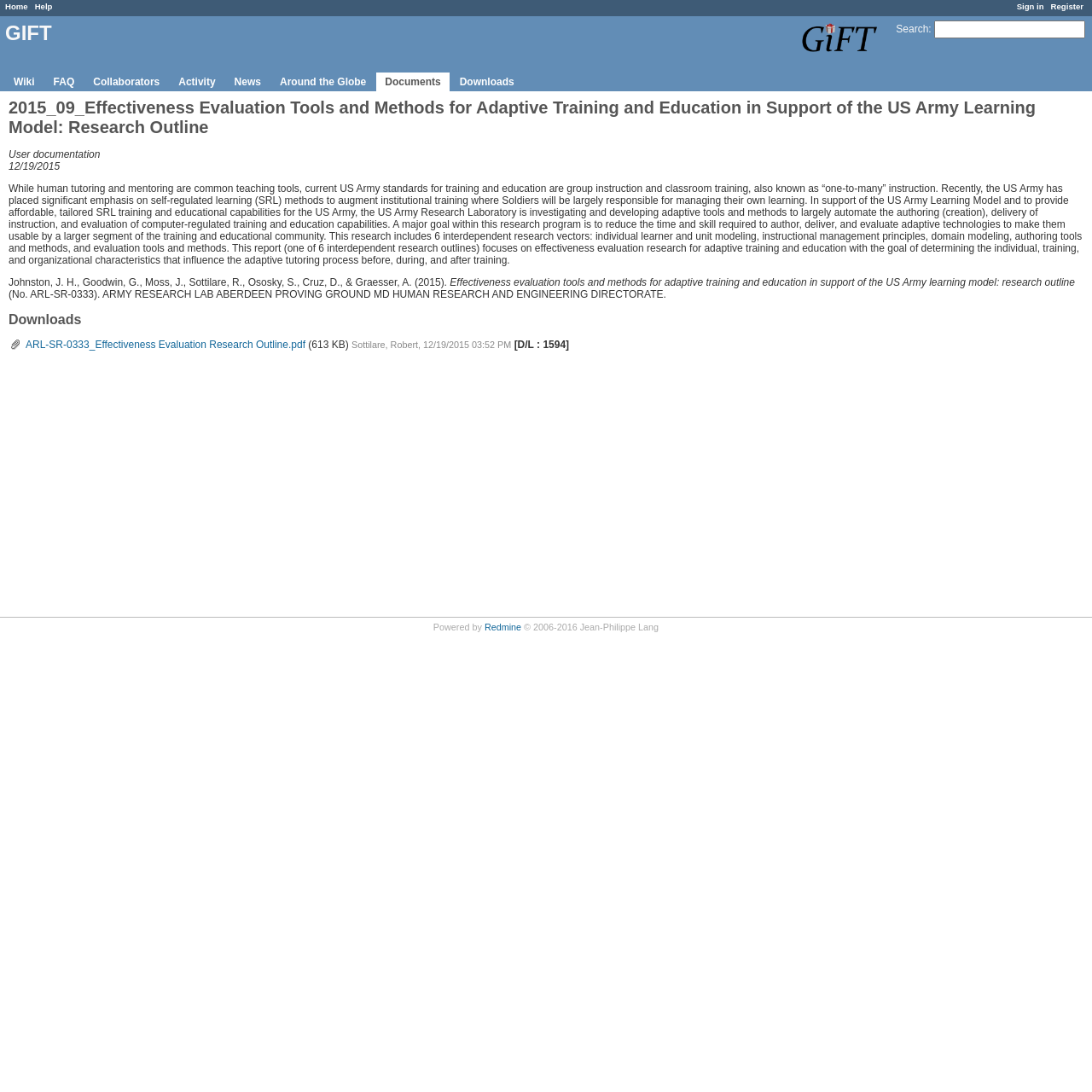Answer with a single word or phrase: 
What is the topic of the research outline?

Effectiveness evaluation tools and methods